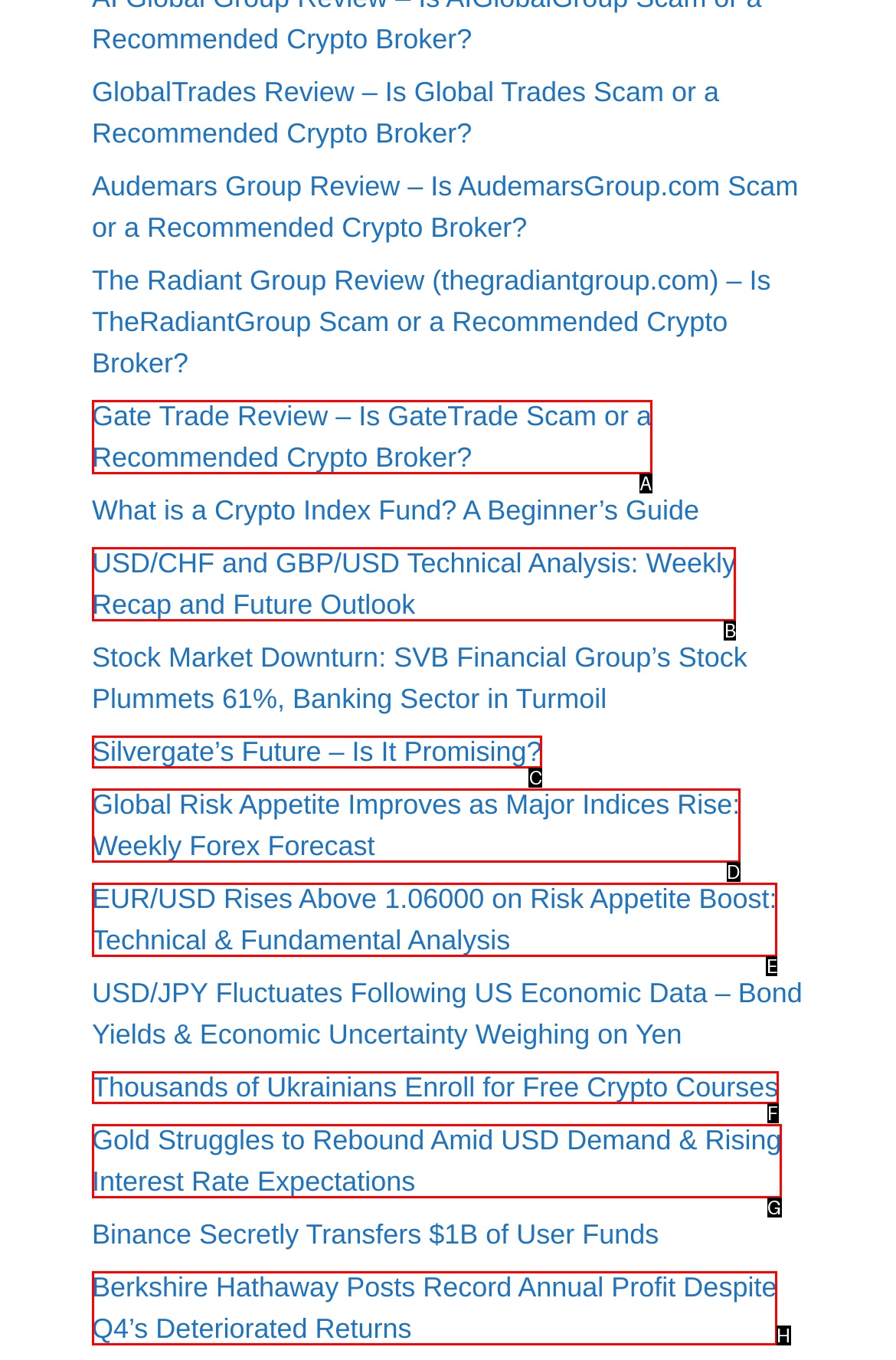Indicate the letter of the UI element that should be clicked to accomplish the task: Check out Berkshire Hathaway's Record Annual Profit. Answer with the letter only.

H